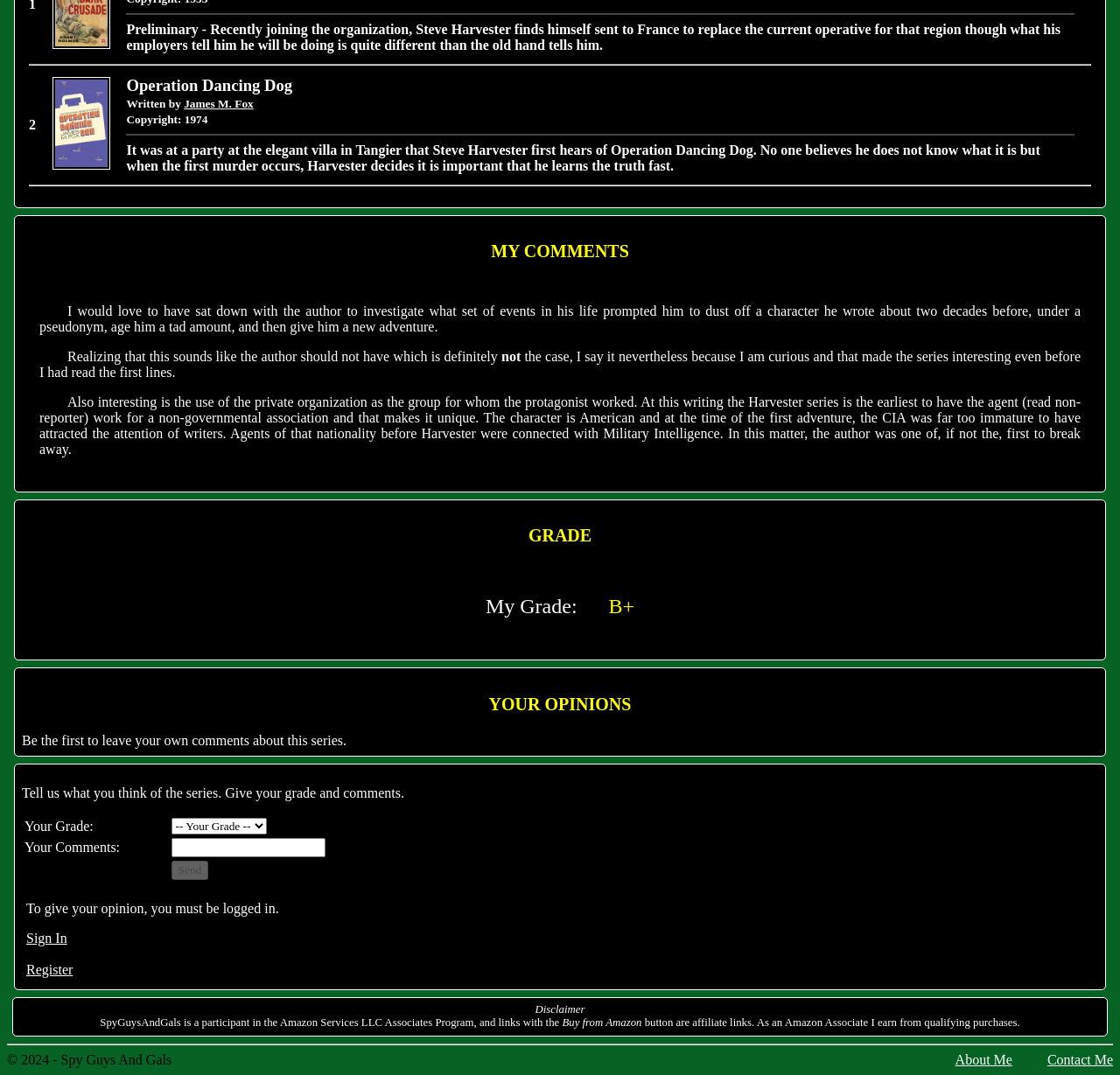Refer to the image and offer a detailed explanation in response to the question: What is the name of the website?

The name of the website is 'Spy Guys And Gals', which is mentioned in the disclaimer section at the bottom of the webpage. The text 'SpyGuysAndGals is a participant in the Amazon Services LLC Associates Program...' is displayed in this section.